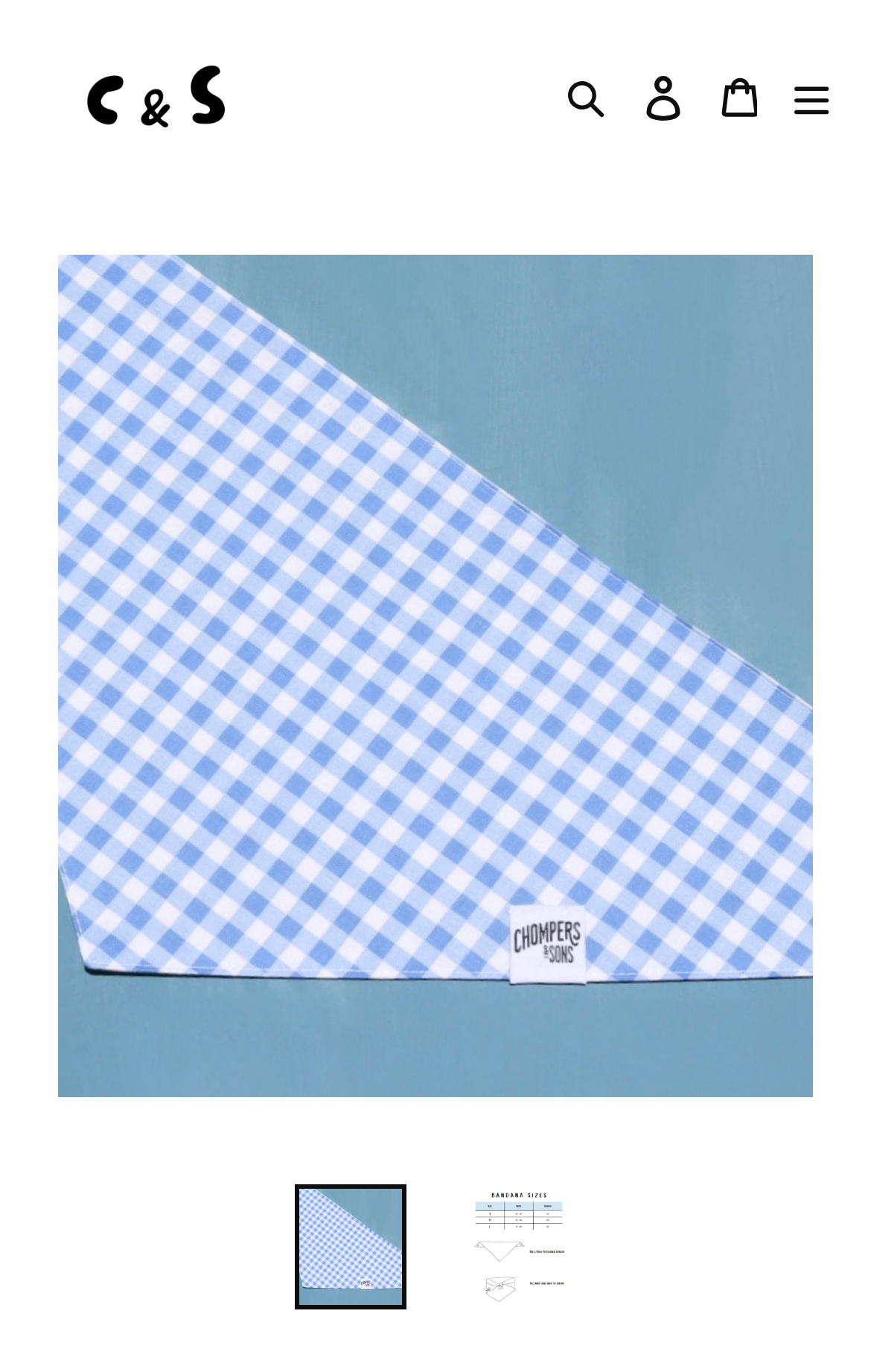Can you look at the image and give a comprehensive answer to the question:
What is the primary color scheme of the bandana?

The meta description mentions 'blue and lime gingham', which suggests that the primary color scheme of the bandana is a combination of blue and lime.